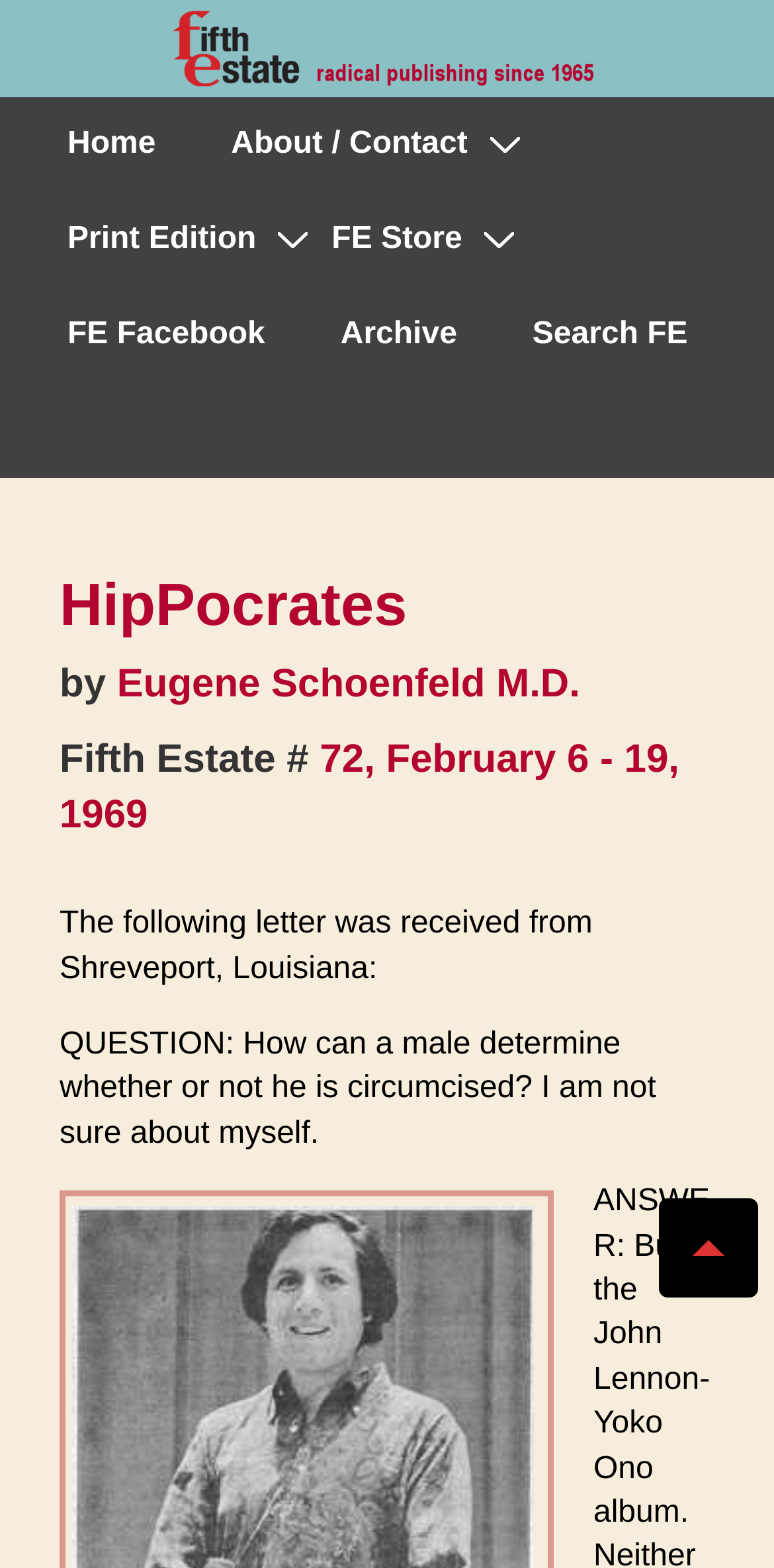Please identify the bounding box coordinates of where to click in order to follow the instruction: "Search in Fifth Estate".

[0.642, 0.184, 0.935, 0.244]